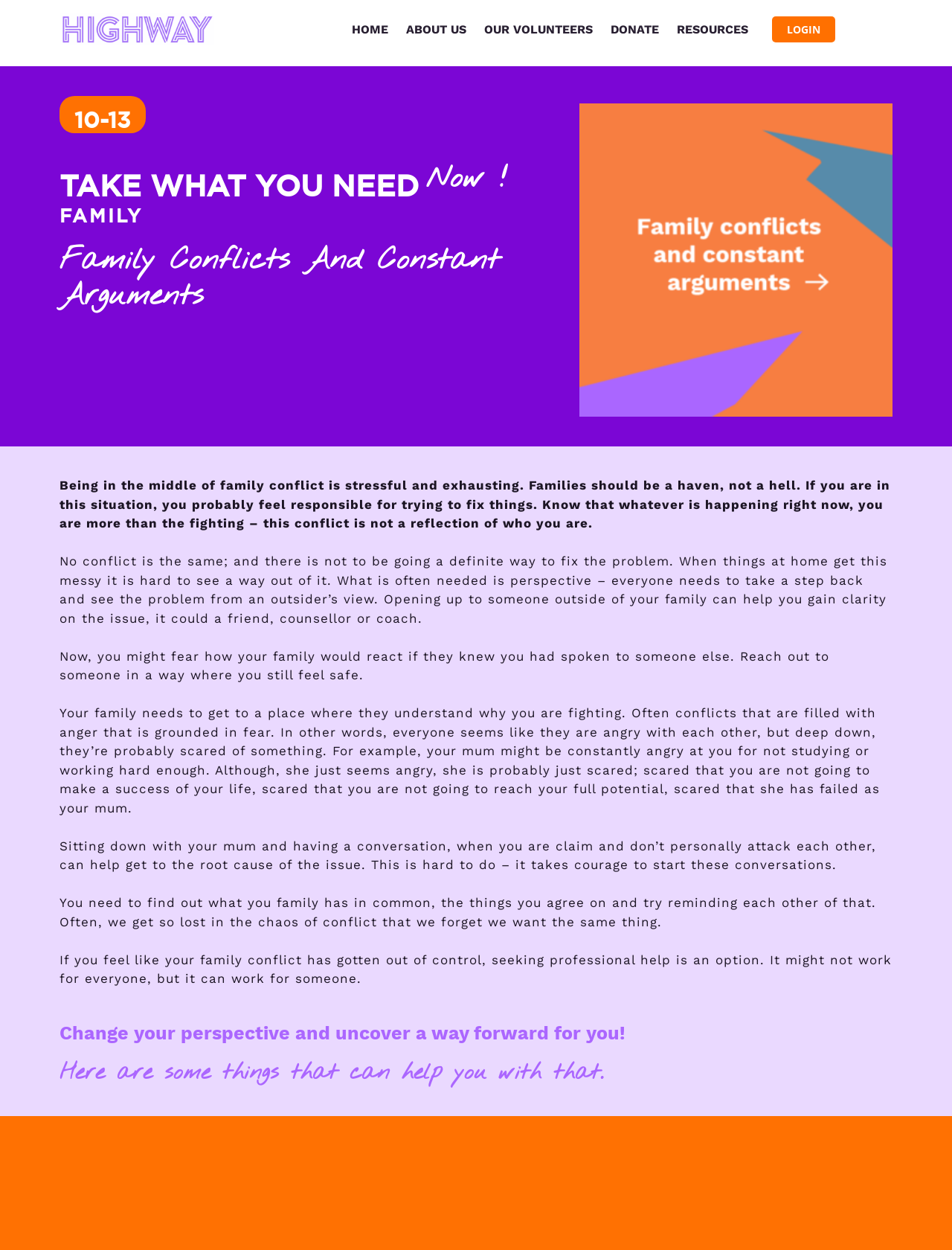Identify the bounding box of the UI element that matches this description: "DONATE".

[0.632, 0.006, 0.701, 0.041]